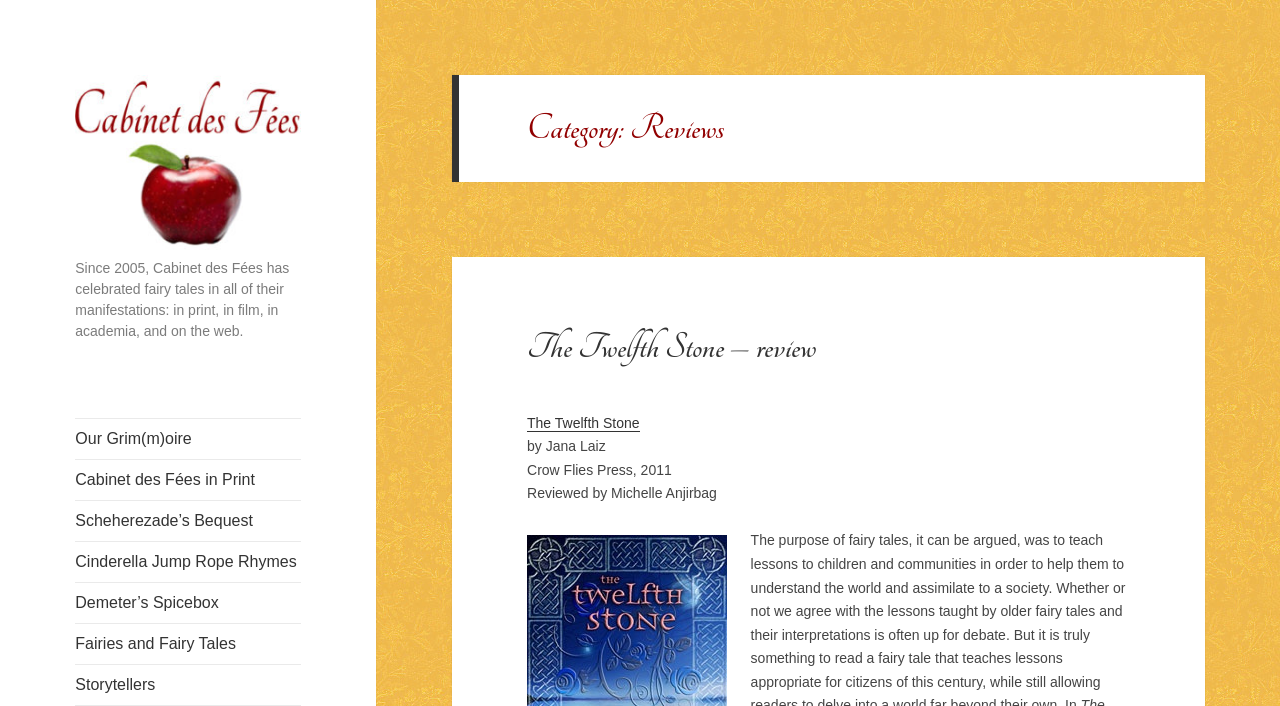Please mark the bounding box coordinates of the area that should be clicked to carry out the instruction: "read the description of Cabinet des Fées".

[0.059, 0.369, 0.226, 0.481]